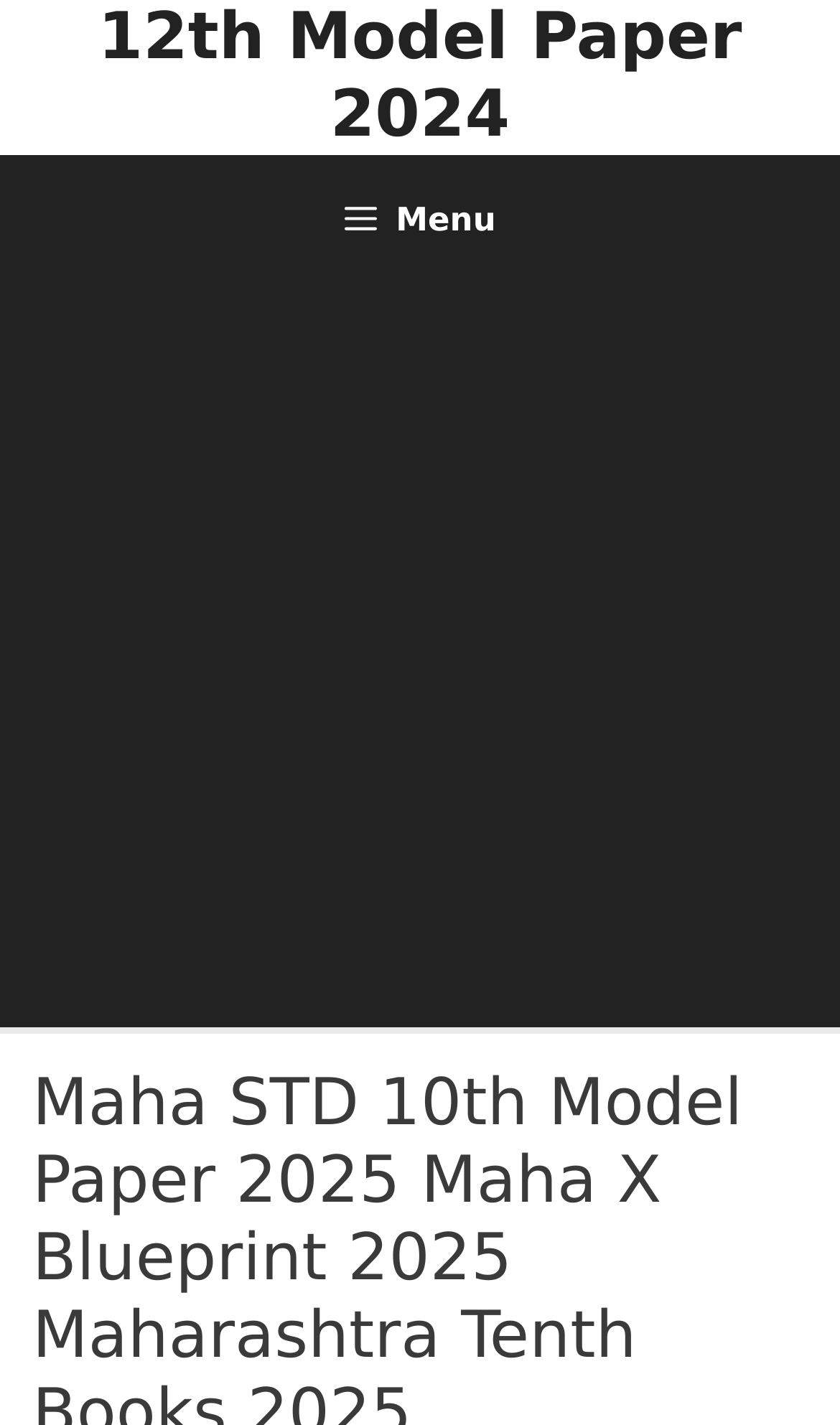What is the headline of the webpage?

Maha STD 10th Model Paper 2025 Maha X Blueprint 2025 Maharashtra Tenth Books 2025